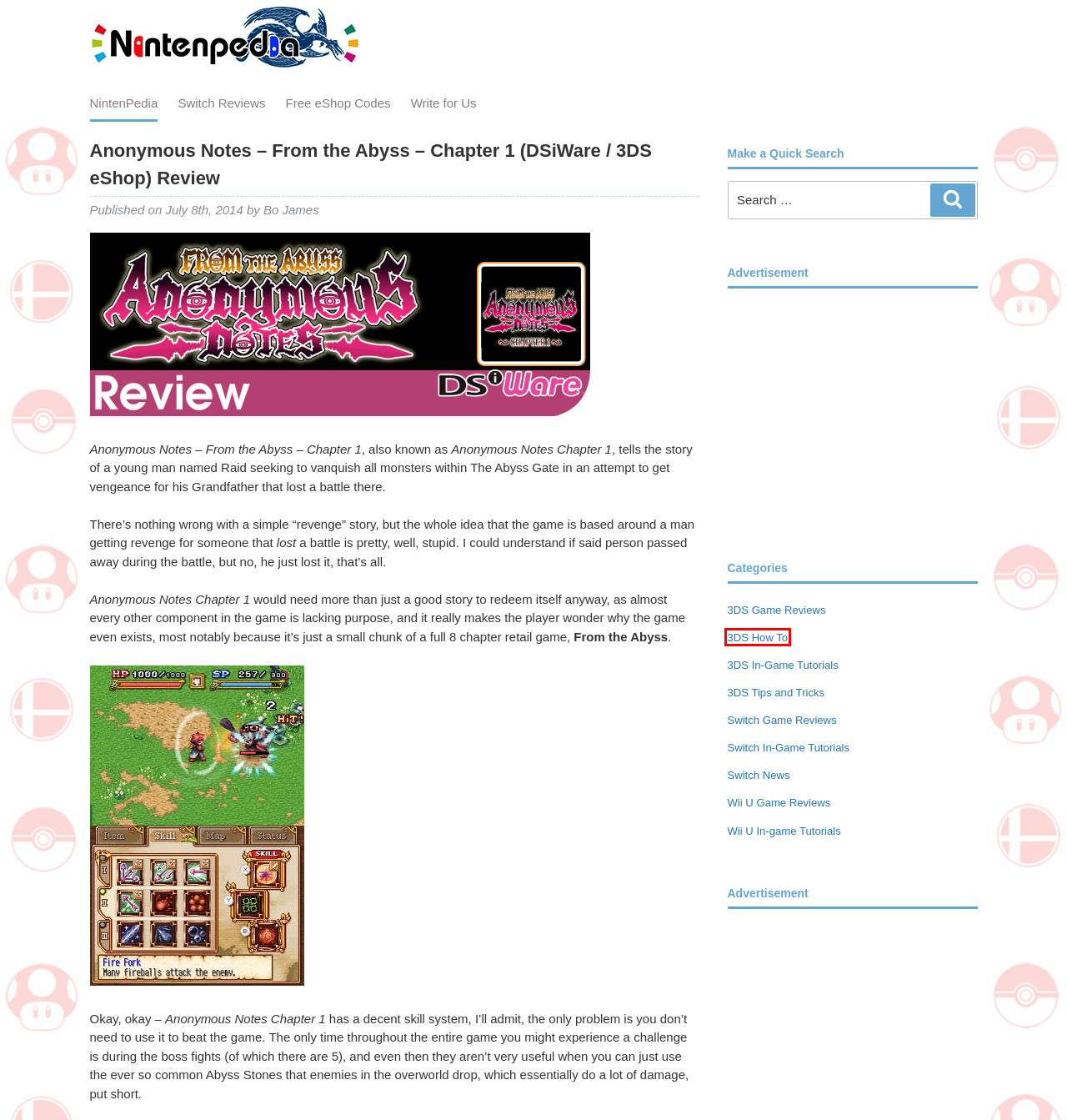Assess the screenshot of a webpage with a red bounding box and determine which webpage description most accurately matches the new page after clicking the element within the red box. Here are the options:
A. Switch In-Game Tutorials
B. 3DS Game Reviews
C. Nintendo Switch Game Reviews at Ninten Pedia
D. Wii U Game Reviews
E. 3DS How To
F. 3DS Tips and Tricks
G. How To Get Free Nintendo Switch, 3DS and Wii U eShop Prepaid Cards
H. Ninten Pedia - Nintendo Game Reviews, Top Lists & Guides

E